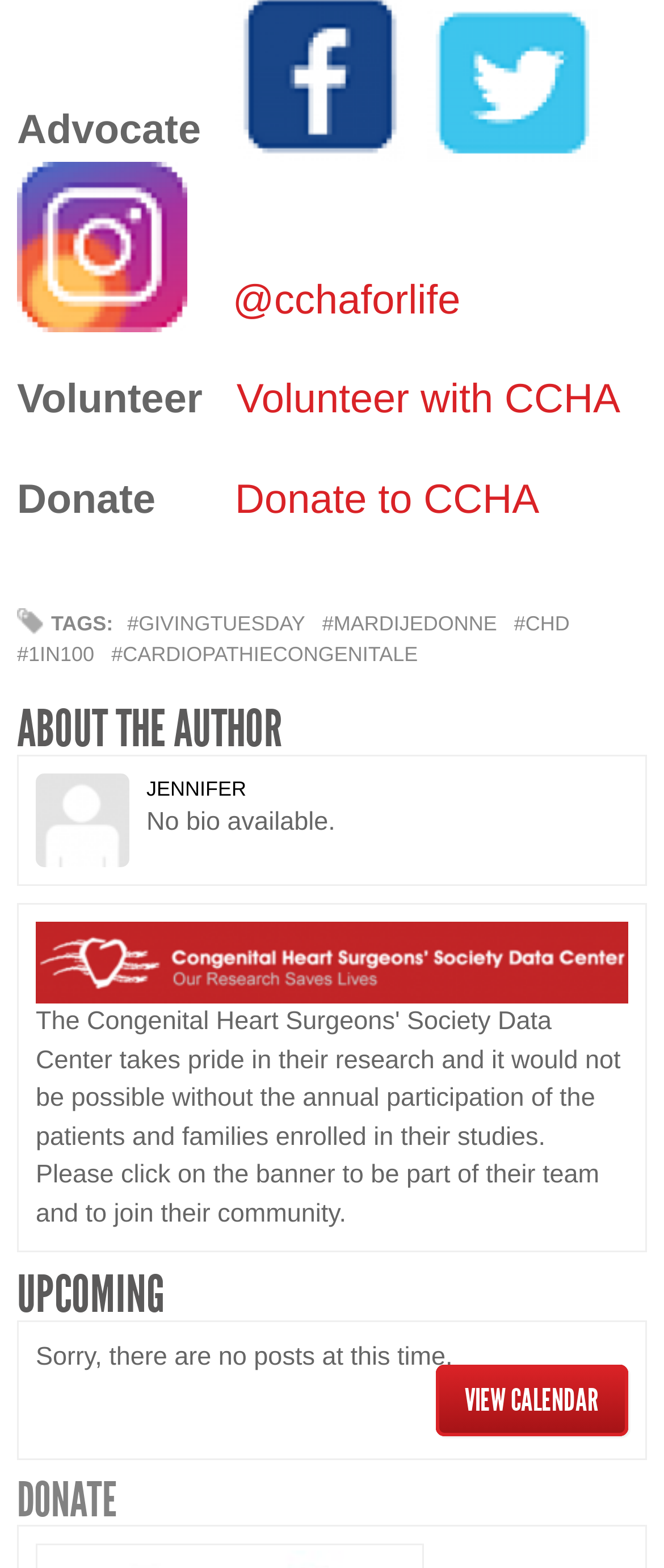Refer to the image and answer the question with as much detail as possible: What can be done on this webpage?

Based on the links and buttons on the webpage, it appears that users can volunteer and donate to the organization CCHA. There are specific links for 'Volunteer with CCHA' and 'Donate to CCHA'.